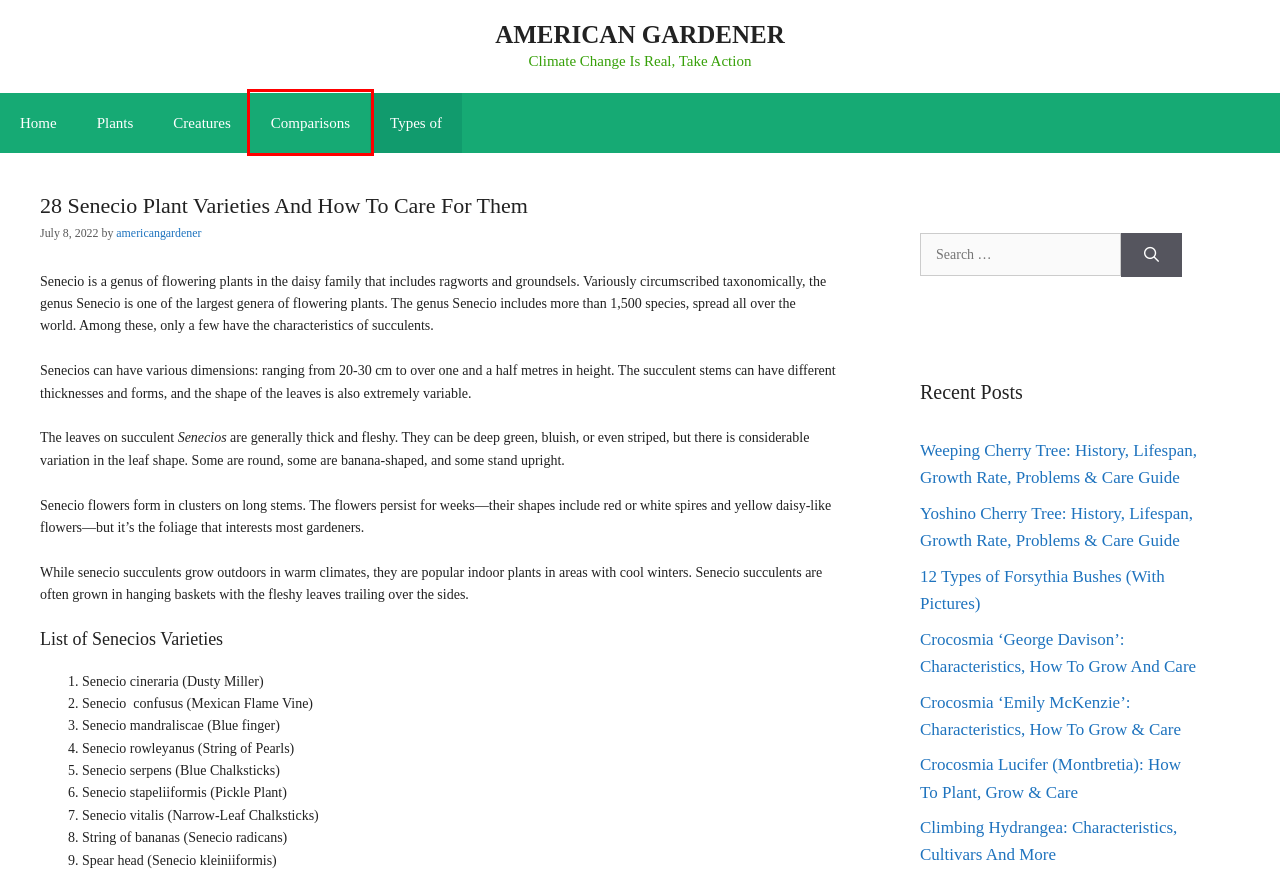Look at the screenshot of a webpage that includes a red bounding box around a UI element. Select the most appropriate webpage description that matches the page seen after clicking the highlighted element. Here are the candidates:
A. Yoshino Cherry Tree: History, Lifespan, Growth Rate, Problems & Care Guide - AMERICAN GARDENER
B. 12 Types of Forsythia Bushes (With Pictures) - AMERICAN GARDENER
C. americangardener, Author at AMERICAN GARDENER
D. Types of Archives - AMERICAN GARDENER
E. Creatures Archives - AMERICAN GARDENER
F. Weeping Cherry Tree: History, Lifespan, Growth Rate, Problems & Care Guide - AMERICAN GARDENER
G. Comparisons Archives - AMERICAN GARDENER
H. AMERICAN GARDENER - Climate Change Is Real, Take Action

G